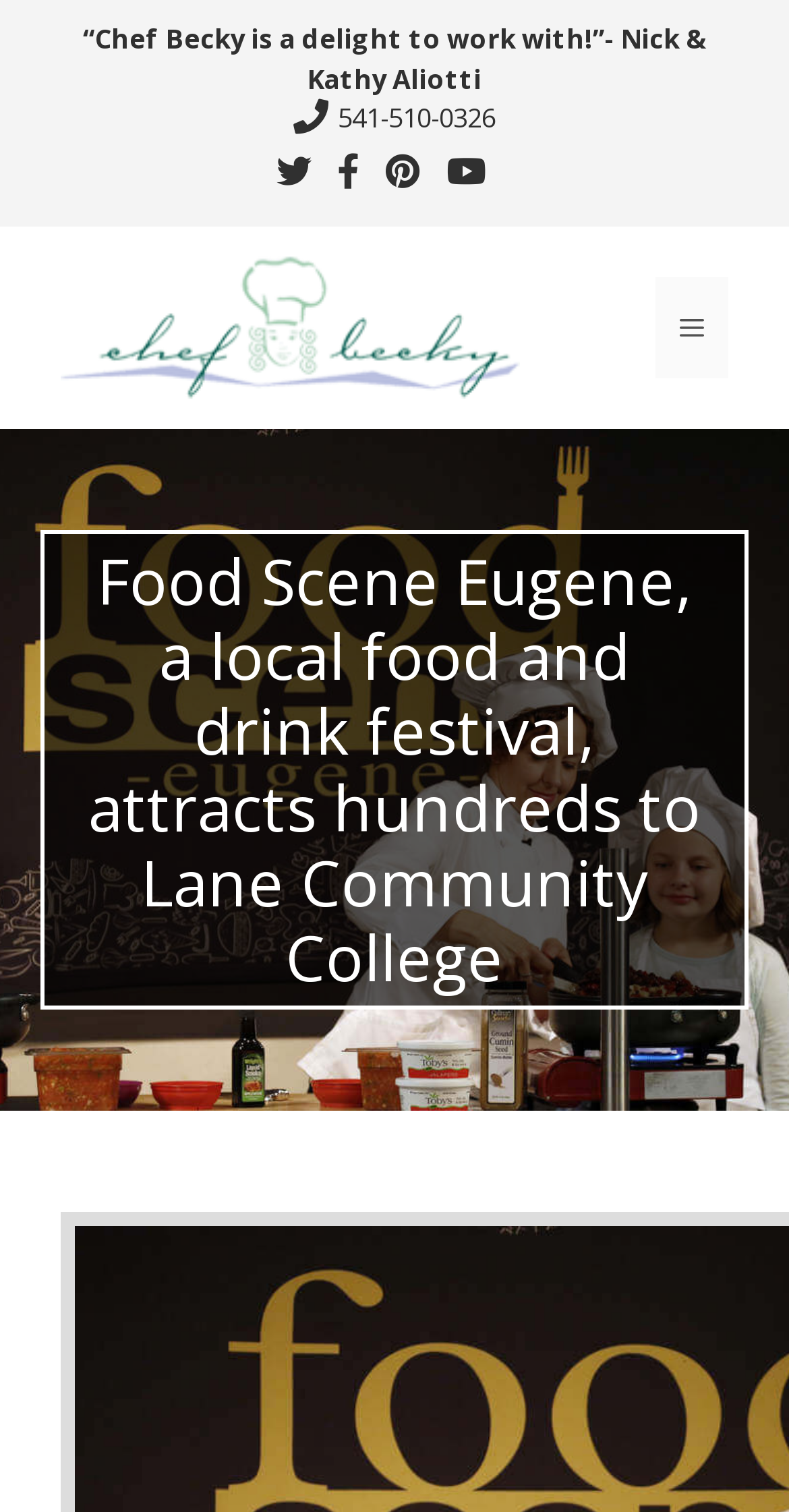How many social media links are present?
Please provide a comprehensive answer based on the visual information in the image.

There are four social media links present, which are represented by the icons '', '', '', and '' in the complementary section.